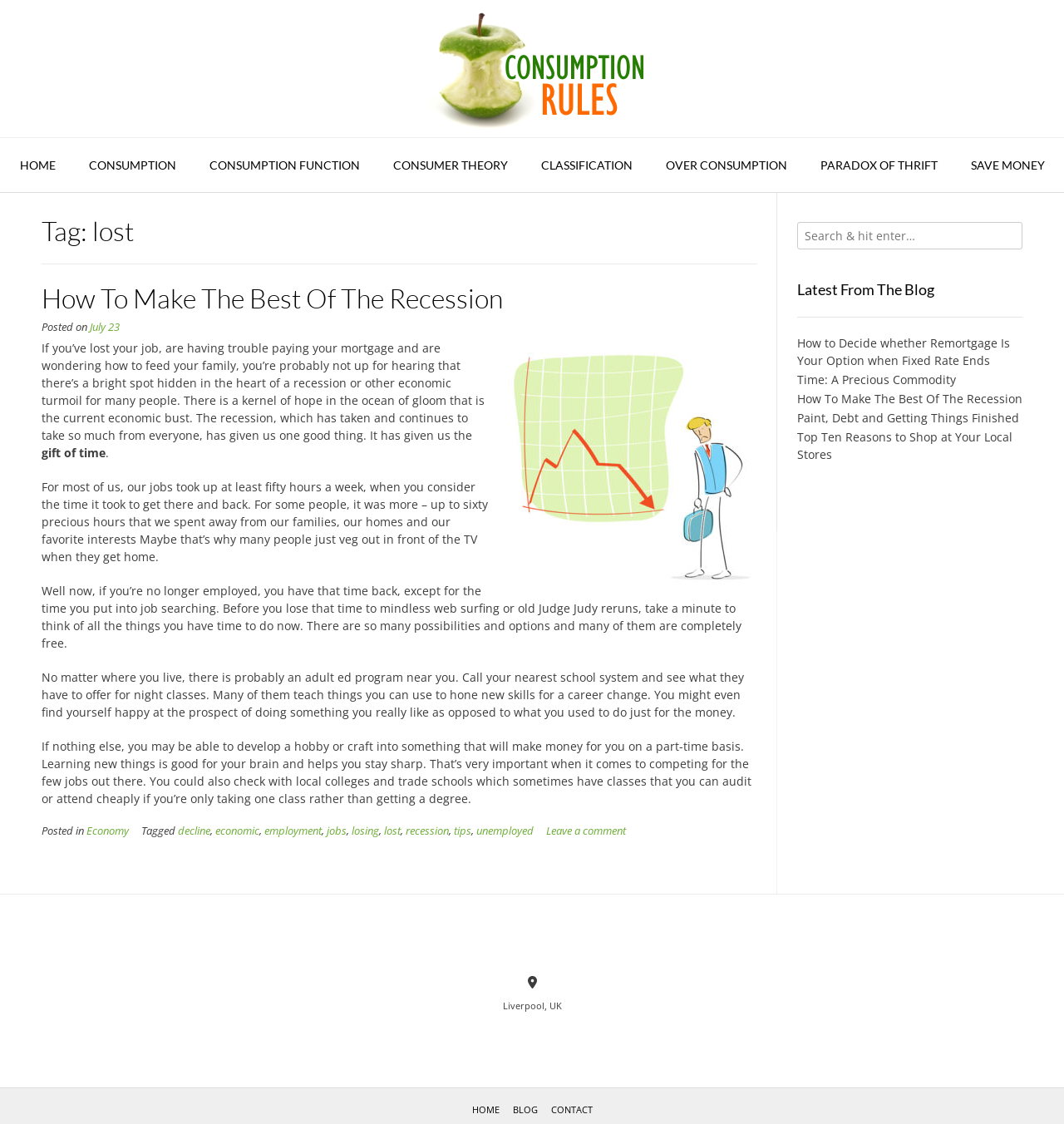Determine the bounding box of the UI element mentioned here: "Time: A Precious Commodity". The coordinates must be in the format [left, top, right, bottom] with values ranging from 0 to 1.

[0.749, 0.331, 0.898, 0.345]